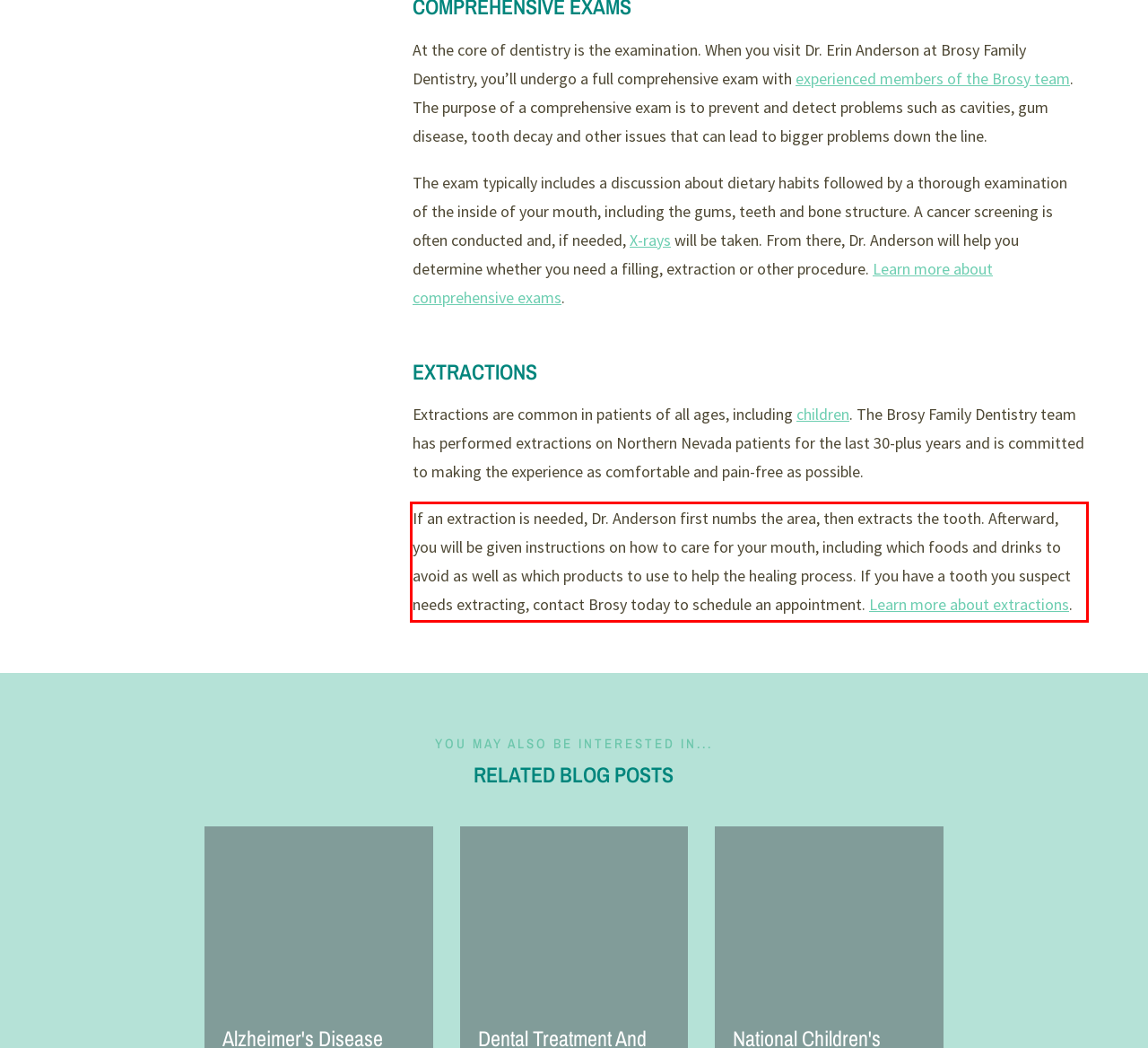You are given a screenshot showing a webpage with a red bounding box. Perform OCR to capture the text within the red bounding box.

If an extraction is needed, Dr. Anderson first numbs the area, then extracts the tooth. Afterward, you will be given instructions on how to care for your mouth, including which foods and drinks to avoid as well as which products to use to help the healing process. If you have a tooth you suspect needs extracting, contact Brosy today to schedule an appointment. Learn more about extractions.